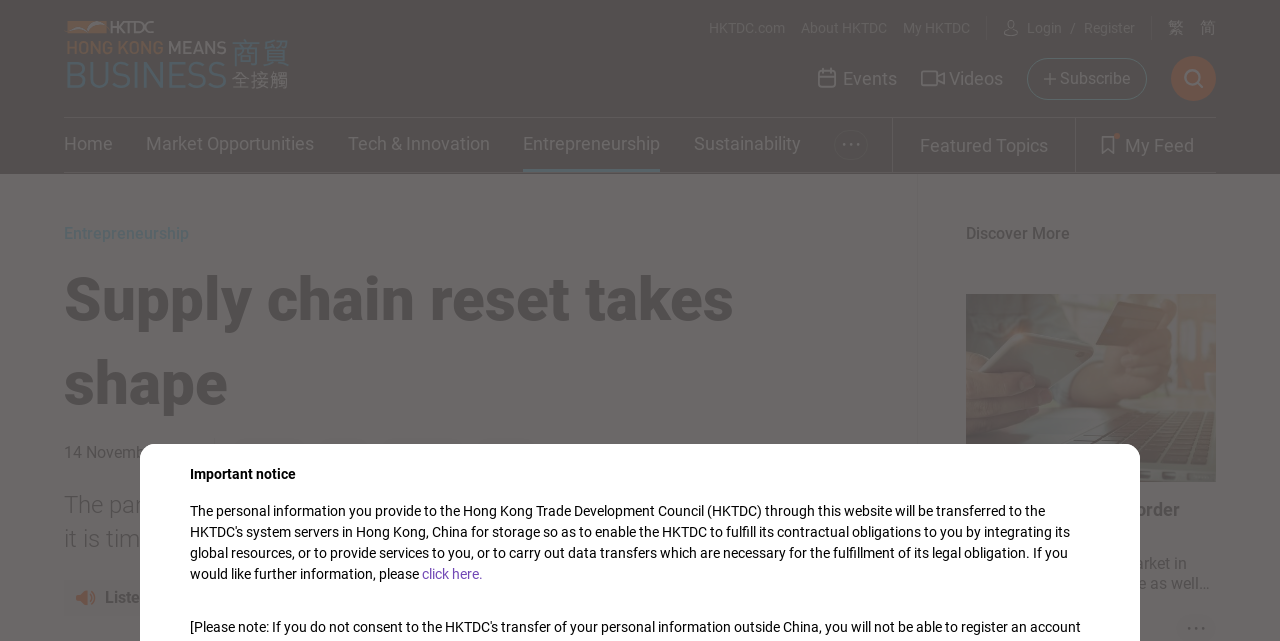What is the main heading of this webpage? Please extract and provide it.

Supply chain reset takes shape